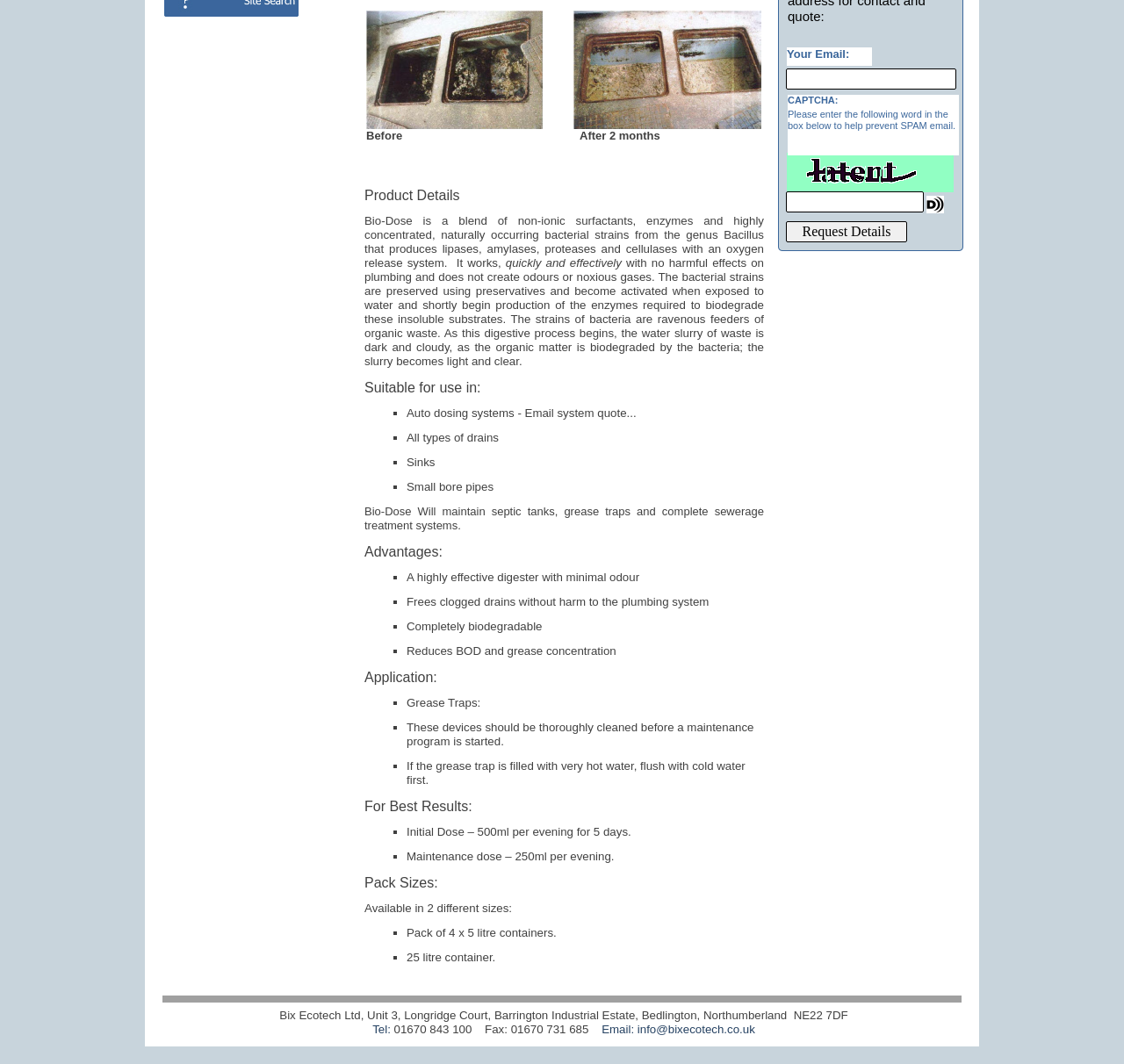Predict the bounding box coordinates for the UI element described as: "parent_node: Your Email: name="edit_67"". The coordinates should be four float numbers between 0 and 1, presented as [left, top, right, bottom].

[0.699, 0.18, 0.822, 0.2]